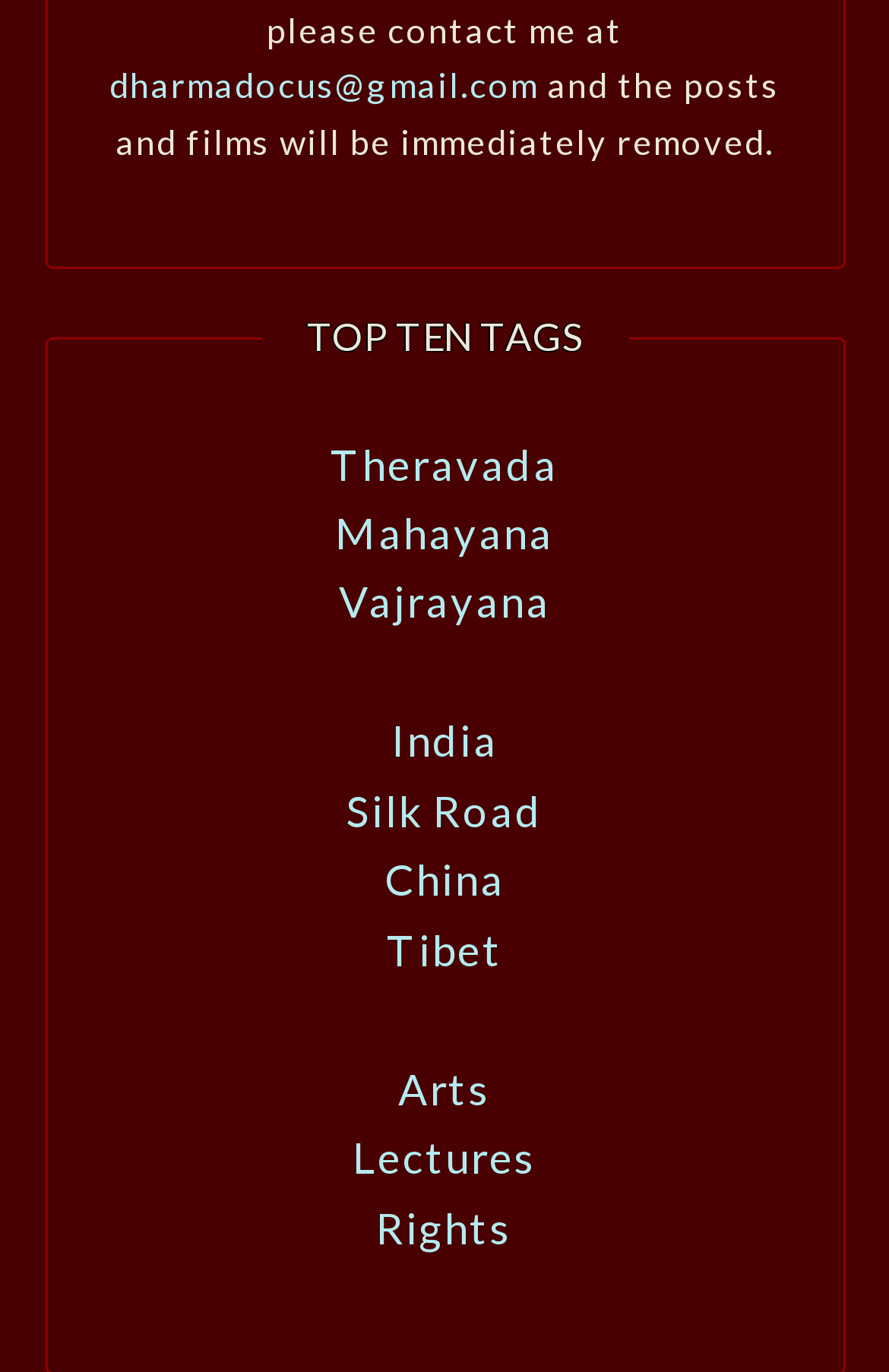What is the email address mentioned on the webpage?
Please respond to the question with a detailed and informative answer.

The email address is mentioned as a link at the top of the webpage, which suggests that it might be a contact email or a way to reach out to the website administrator.